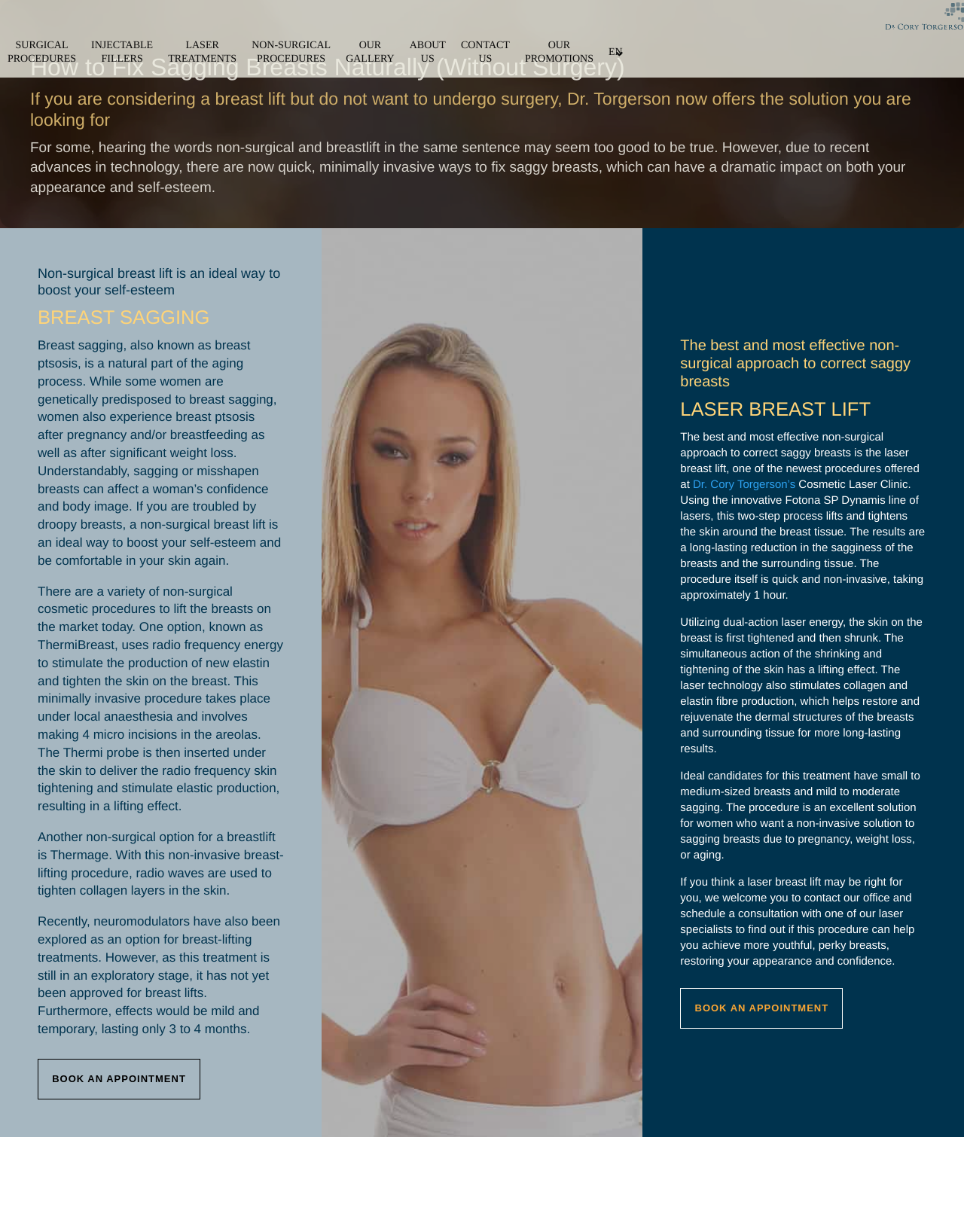From the webpage screenshot, predict the bounding box of the UI element that matches this description: "mission on Eadu scene".

None